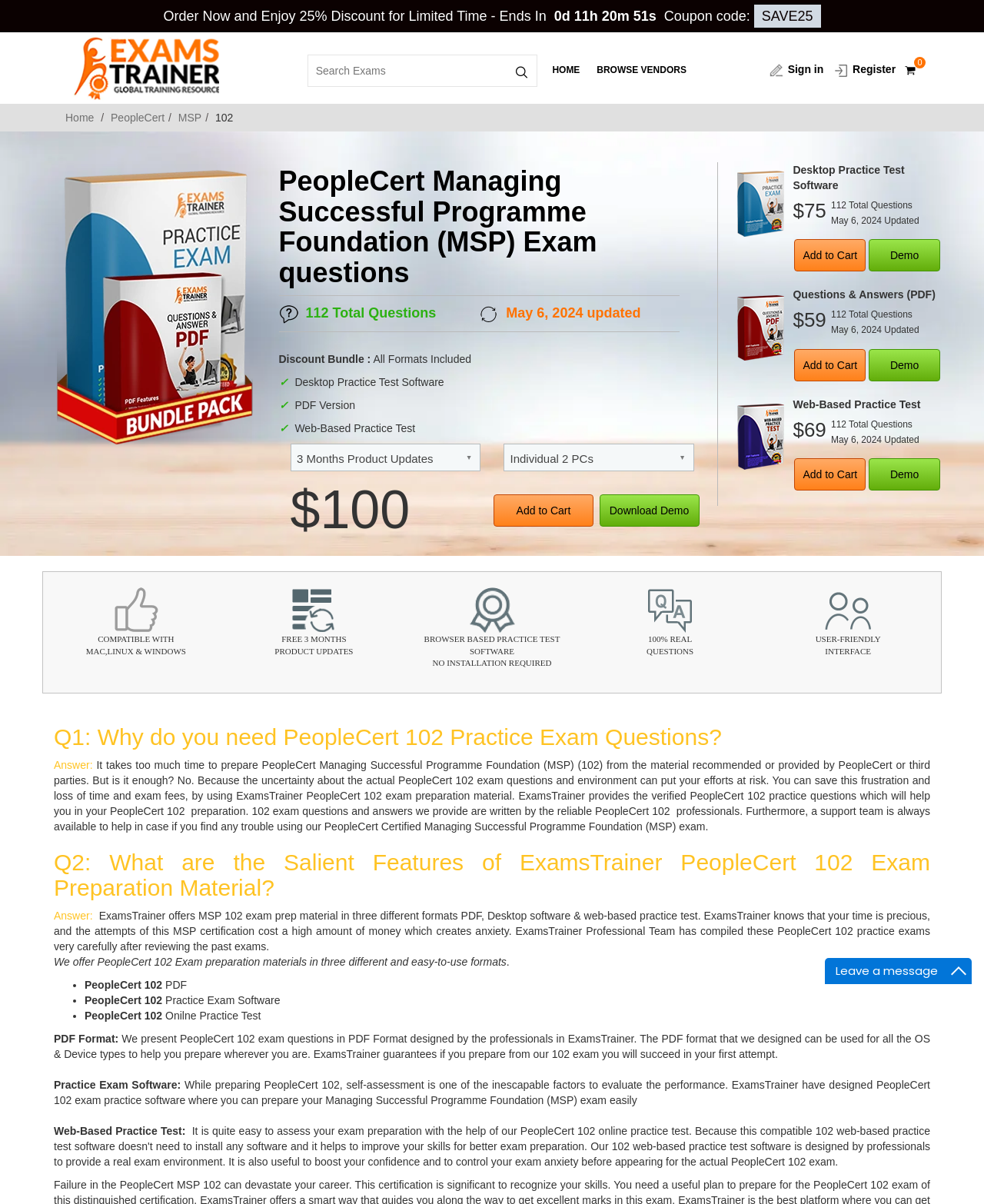Please look at the image and answer the question with a detailed explanation: How many total questions are there in the practice test?

The total number of questions in the practice test can be found in multiple places on the webpage, including the section that says '112 Total Questions'.